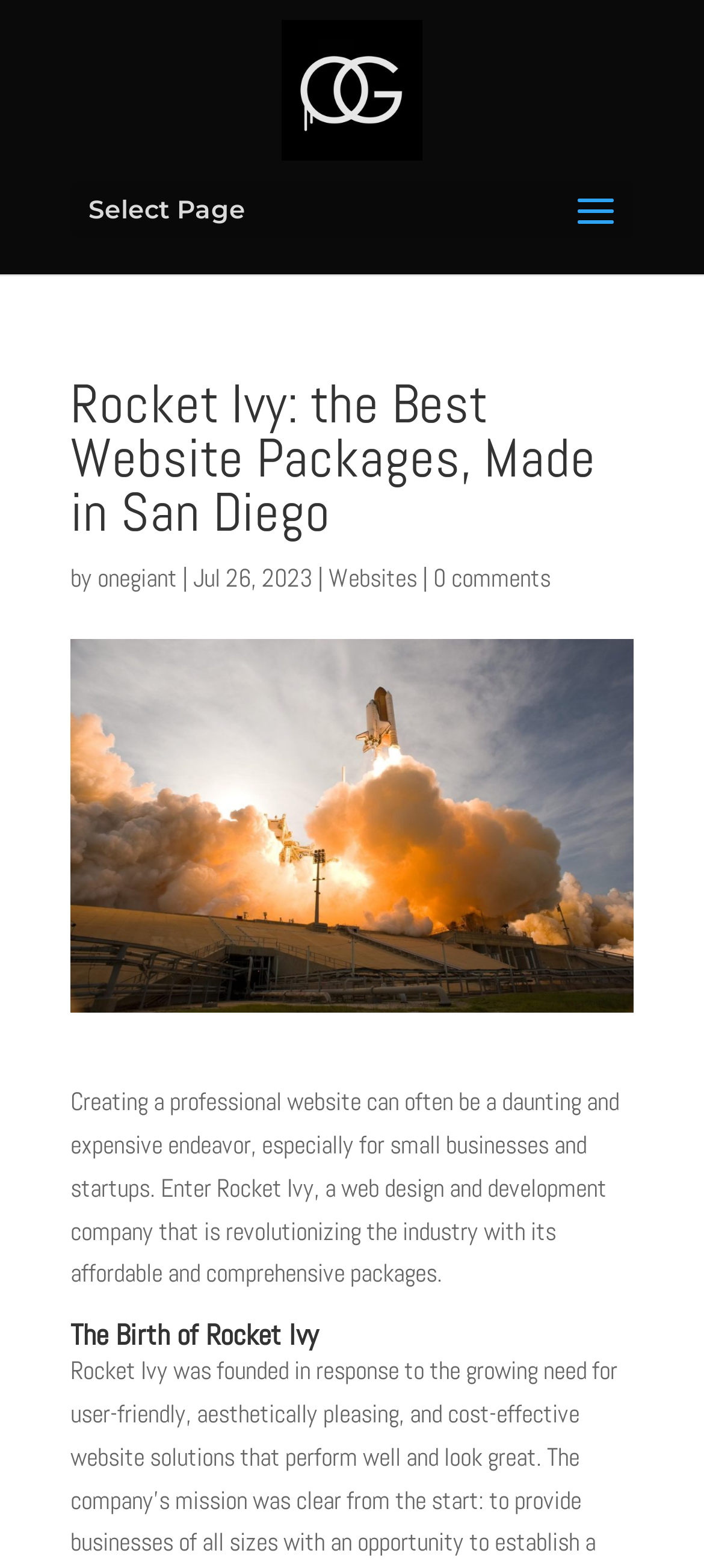Find the bounding box of the element with the following description: "Websites". The coordinates must be four float numbers between 0 and 1, formatted as [left, top, right, bottom].

[0.467, 0.358, 0.592, 0.379]